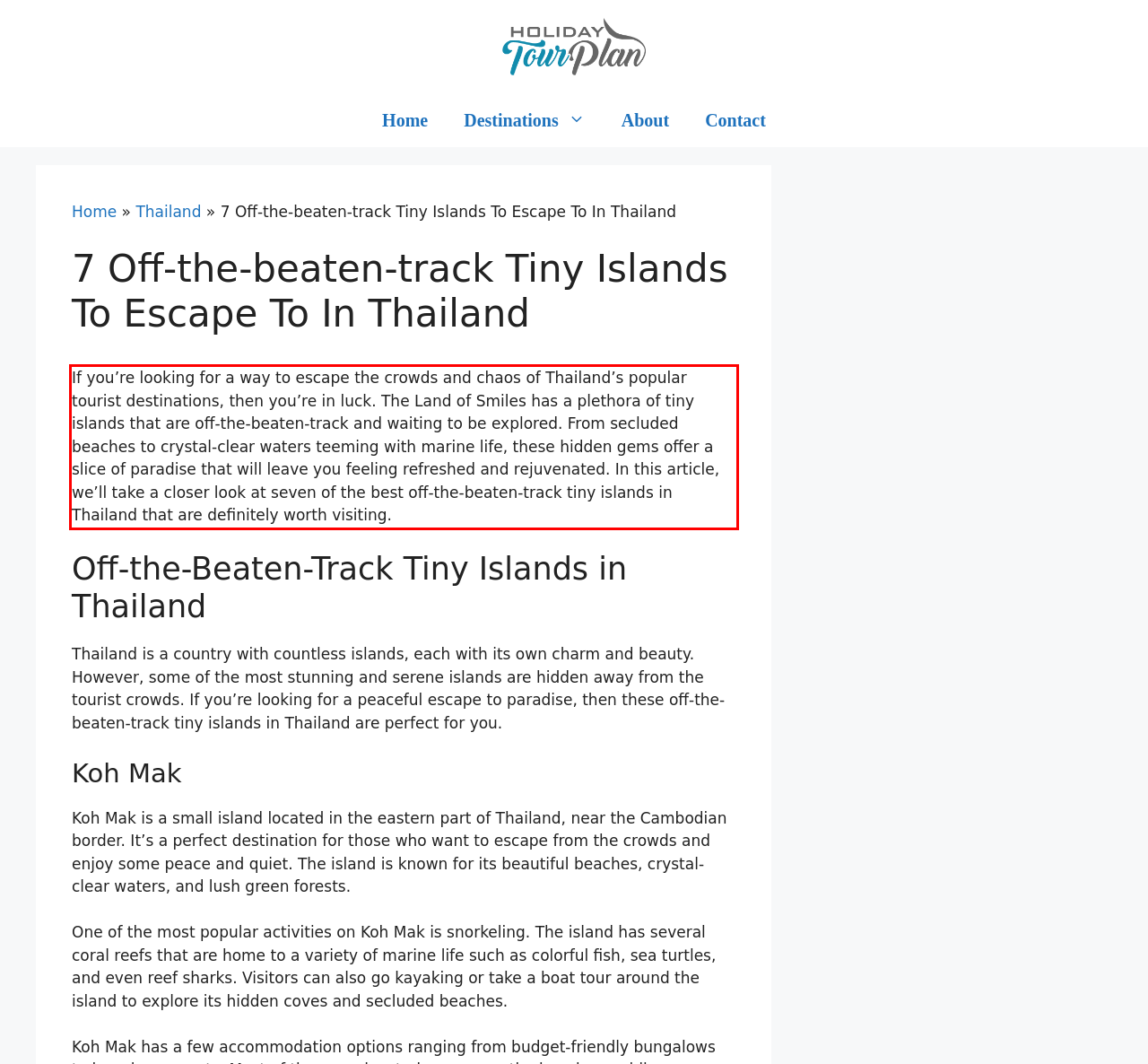You have a screenshot of a webpage with a UI element highlighted by a red bounding box. Use OCR to obtain the text within this highlighted area.

If you’re looking for a way to escape the crowds and chaos of Thailand’s popular tourist destinations, then you’re in luck. The Land of Smiles has a plethora of tiny islands that are off-the-beaten-track and waiting to be explored. From secluded beaches to crystal-clear waters teeming with marine life, these hidden gems offer a slice of paradise that will leave you feeling refreshed and rejuvenated. In this article, we’ll take a closer look at seven of the best off-the-beaten-track tiny islands in Thailand that are definitely worth visiting.